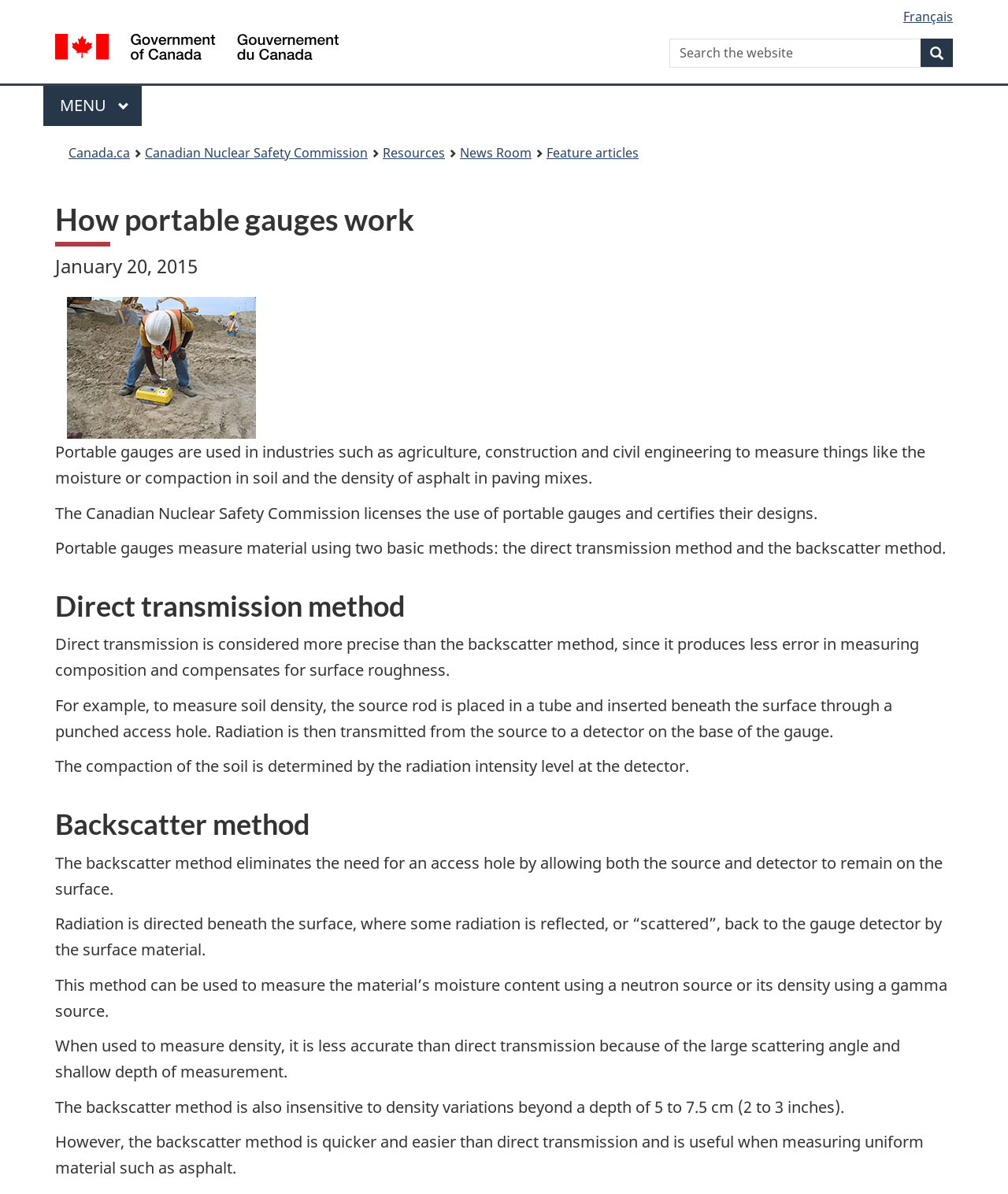What is the limitation of the backscatter method?
Use the information from the screenshot to give a comprehensive response to the question.

According to the webpage, the backscatter method is less accurate than direct transmission because of the large scattering angle and shallow depth of measurement, and it is also insensitive to density variations beyond a depth of 5 to 7.5 cm (2 to 3 inches).